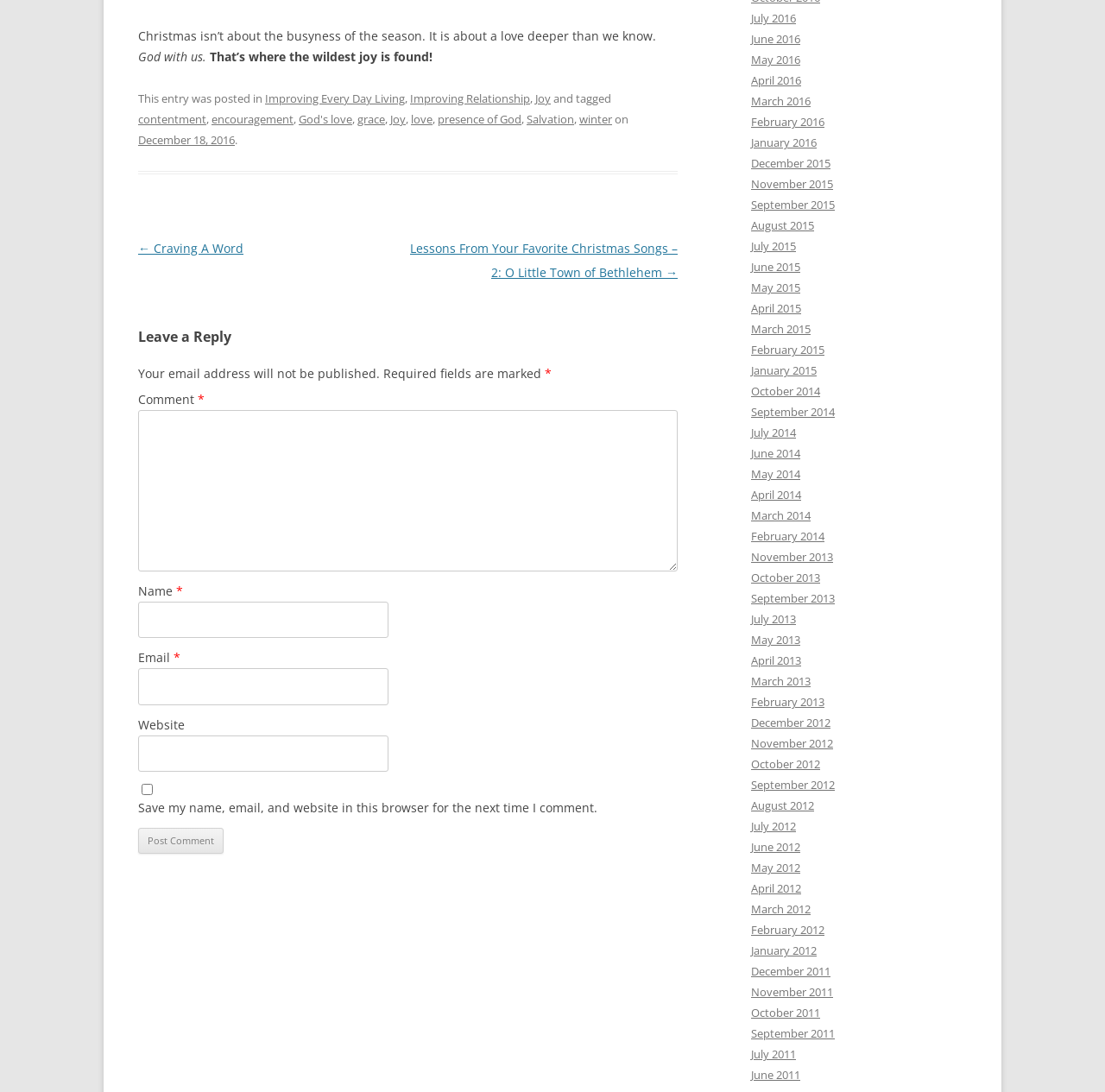Answer the question briefly using a single word or phrase: 
How many fields are required to leave a reply?

3